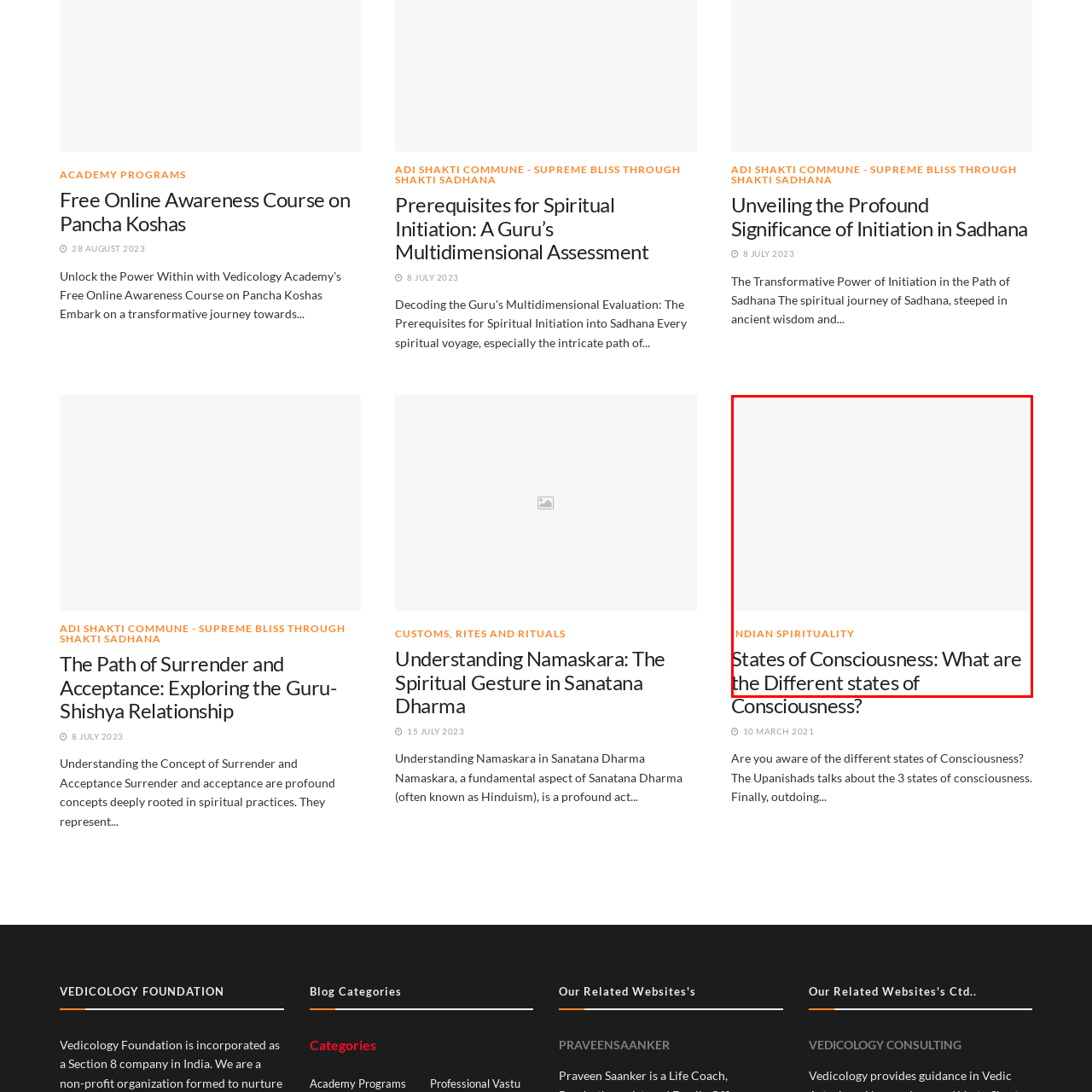What is the purpose of the image?
Please review the image inside the red bounding box and answer using a single word or phrase.

To invite deeper exploration